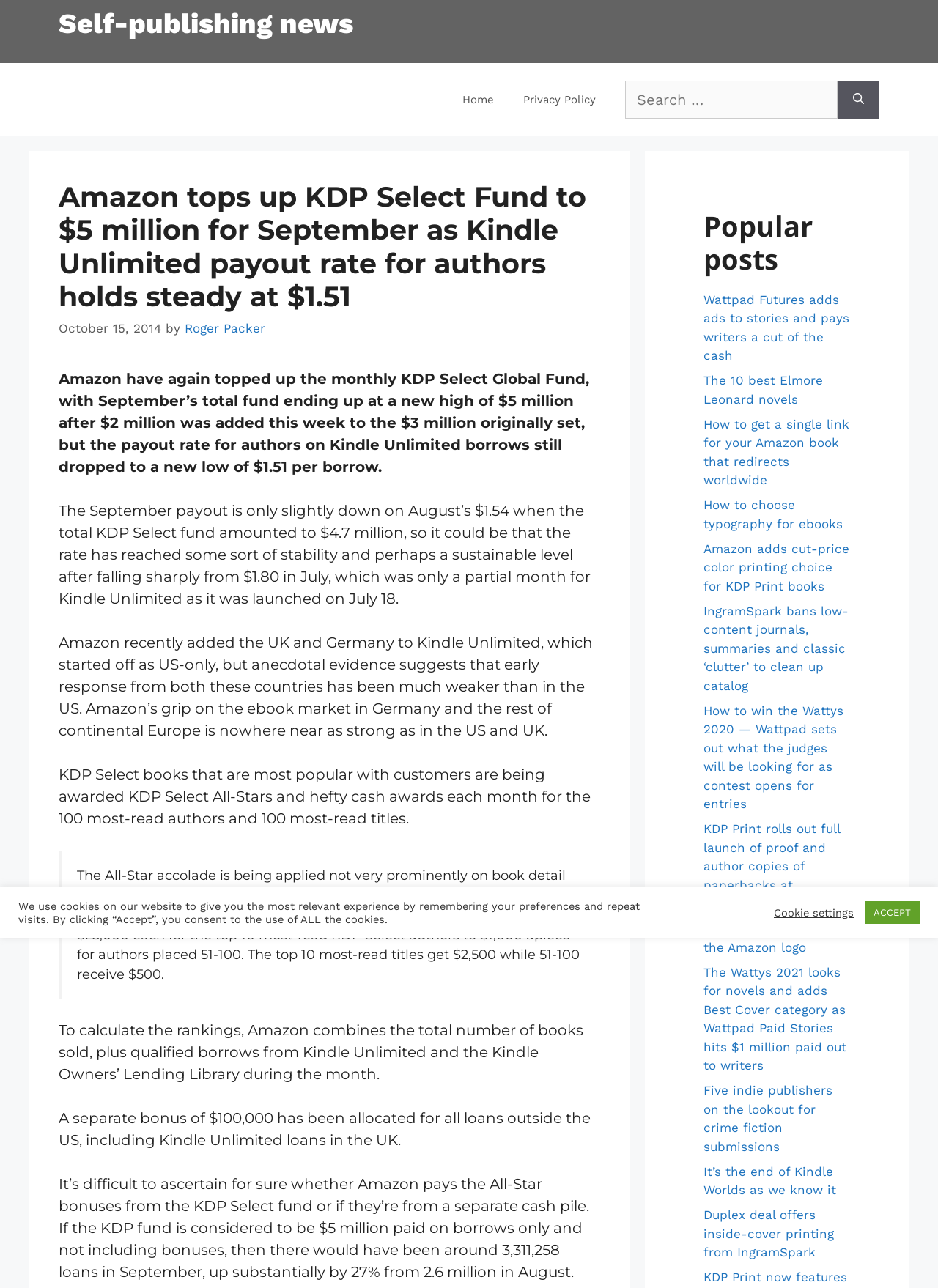Please respond in a single word or phrase: 
How does Amazon calculate the rankings for KDP Select authors?

By combining total number of books sold, plus qualified borrows